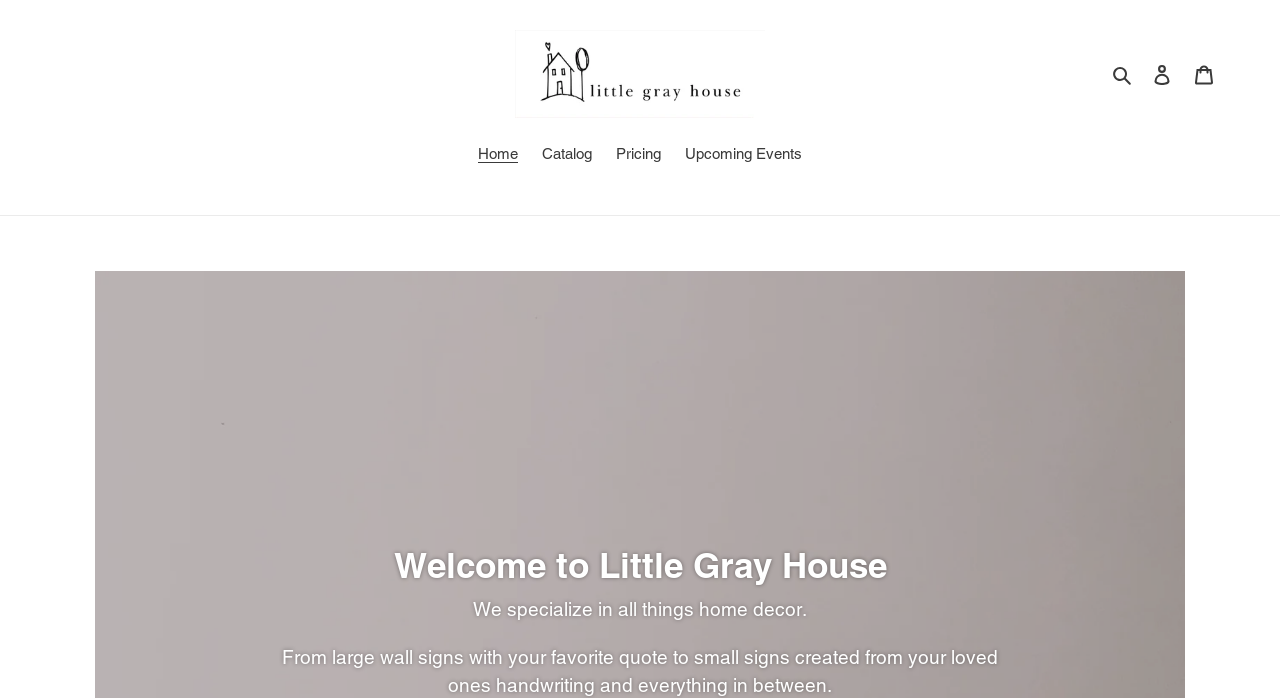Reply to the question below using a single word or brief phrase:
What is the website about?

Home decor